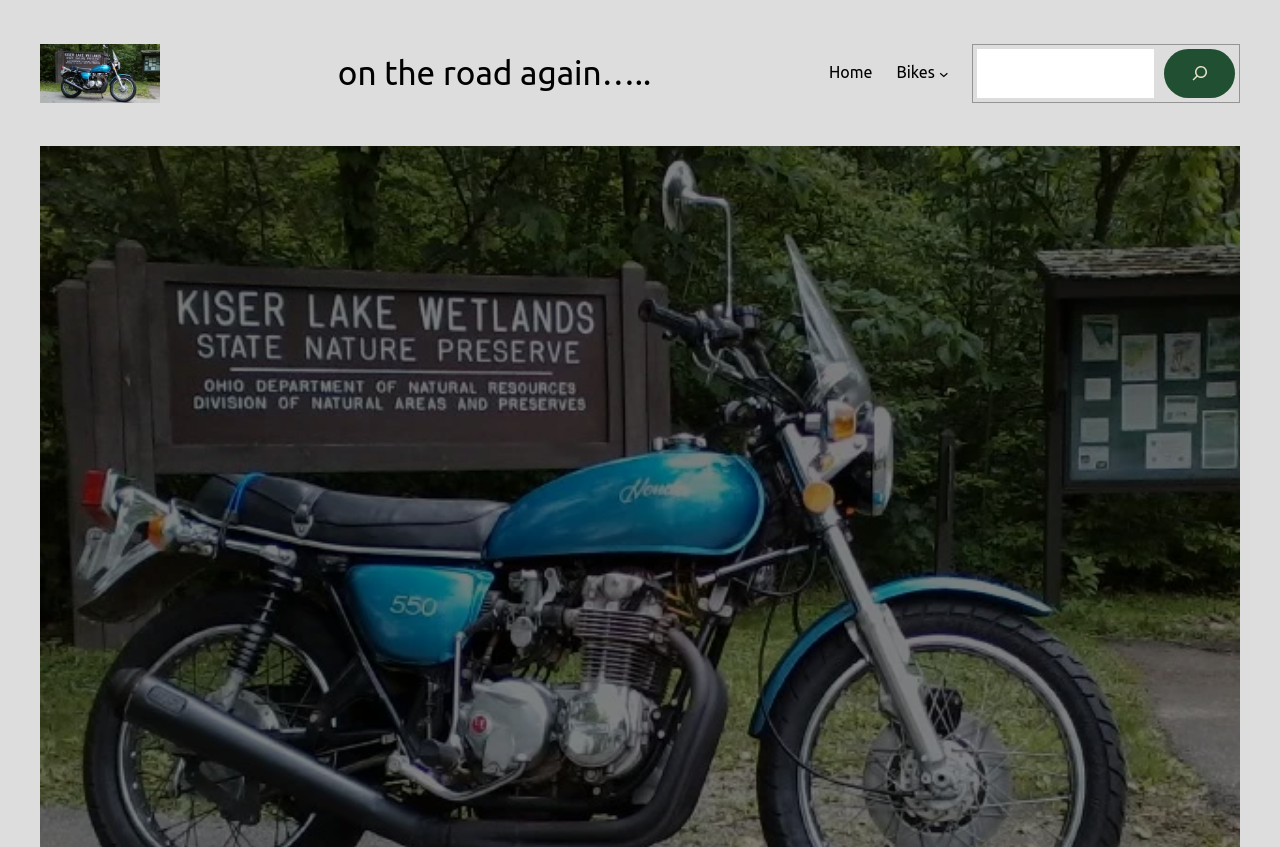What is the text above the search box?
Please look at the screenshot and answer using one word or phrase.

Search